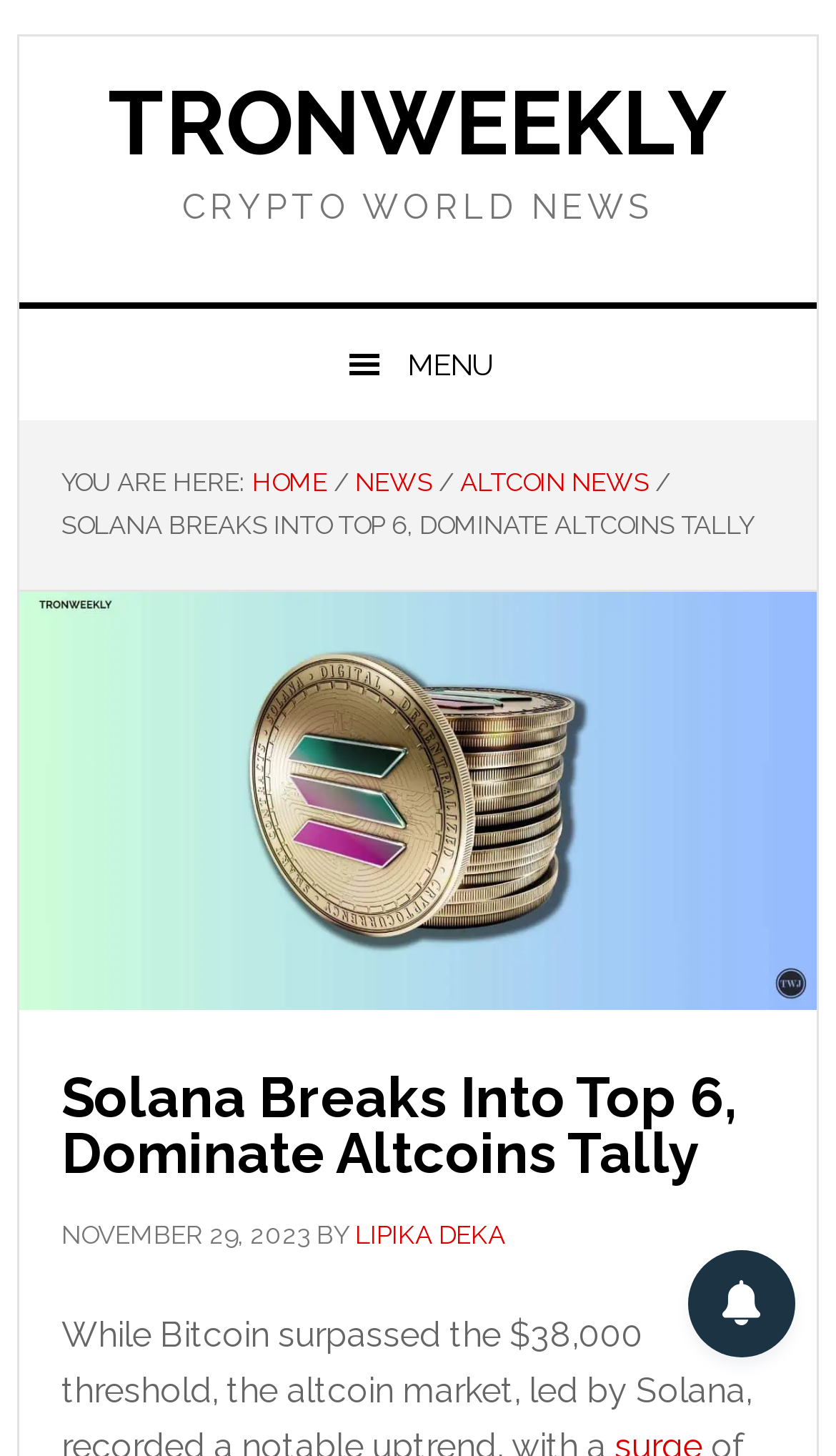Summarize the webpage comprehensively, mentioning all visible components.

This webpage is about cryptocurrency news, specifically focusing on Solana's recent performance in the altcoin market. At the top left corner, there are four "skip to" links, allowing users to navigate to different sections of the page. 

Below these links, there is a prominent link to "TRONWEEKLY" on the top left, followed by a header that reads "CRYPTO WORLD NEWS" in a larger font. 

To the right of the header, there is a menu button with a hamburger icon. When expanded, it displays a breadcrumb navigation menu, showing the user's current location: "HOME > NEWS > ALTCOIN NEWS > SOLANA BREAKS INTO TOP 6, DOMINATE ALTCOINS TALLY". 

Below the menu button, there is a large image of Solana's logo, taking up most of the width of the page. 

Under the image, there is a main heading that reads "Solana Breaks Into Top 6, Dominate Altcoins Tally", followed by a timestamp showing the date "NOVEMBER 29, 2023", and the author's name "LIPIKA DEKA". 

At the bottom right corner, there is a small image, likely a social media or sharing icon.